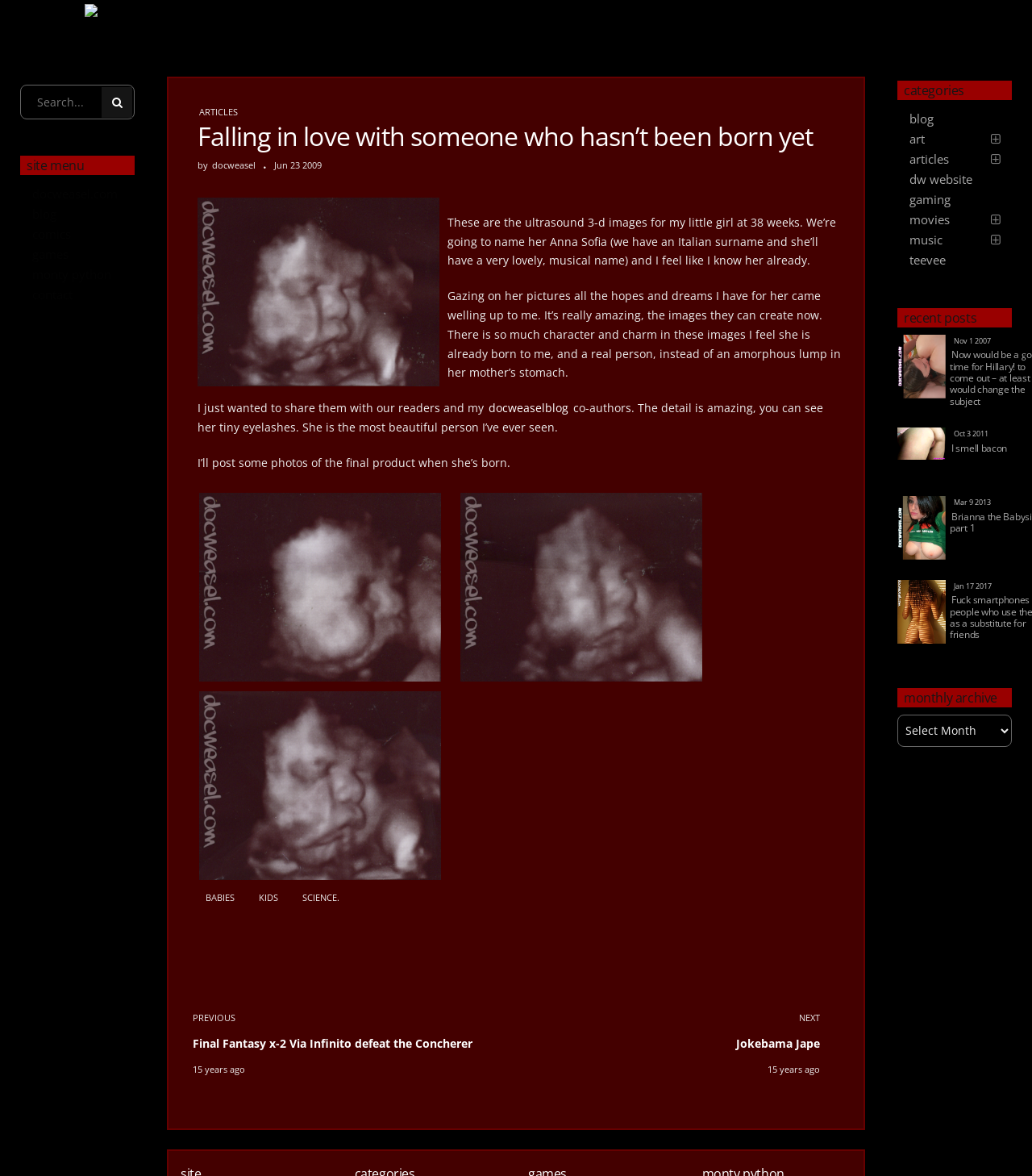Using a single word or phrase, answer the following question: 
How many images are displayed in the article section?

4